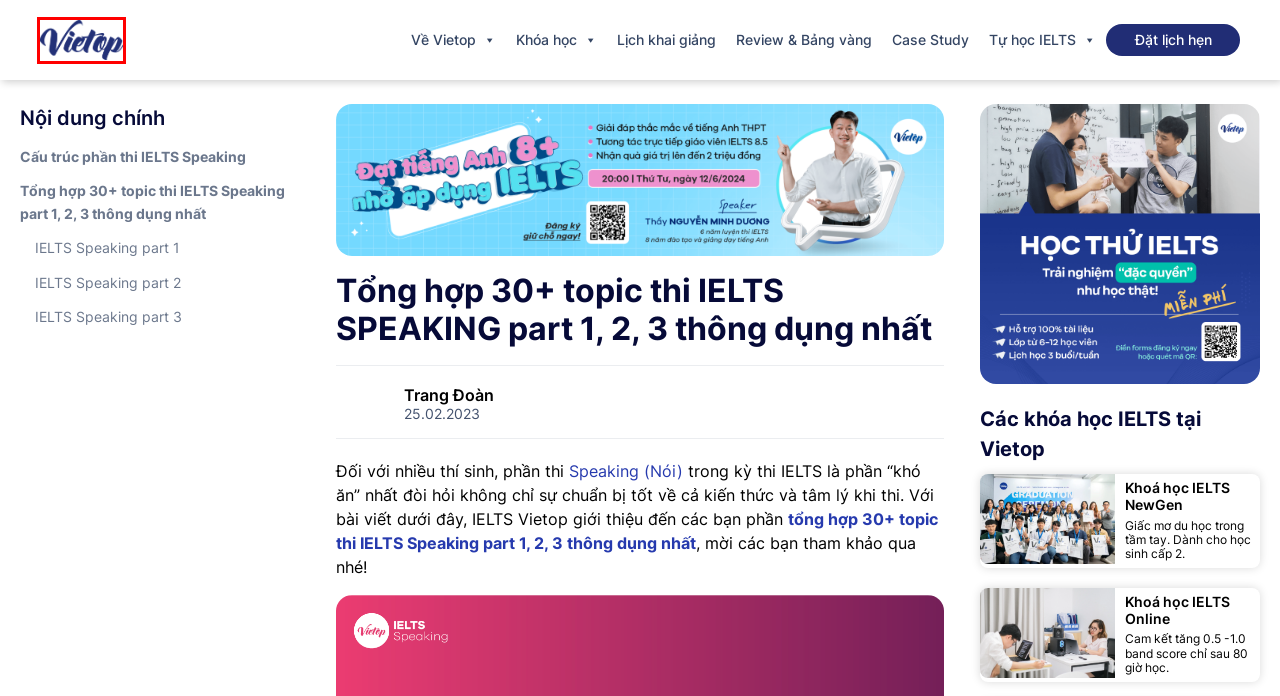Inspect the screenshot of a webpage with a red rectangle bounding box. Identify the webpage description that best corresponds to the new webpage after clicking the element inside the bounding box. Here are the candidates:
A. Tự học IELTS - IELTS Vietop
B. IELTS Vietop - Trung tâm luyện thi IELTS Cấp Tốc
C. Đặt hẹn - IELTS Vietop
D. Khoá học IELTS Online - IELTS Vietop
E. Lịch khai giảng - IELTS Vietop
F. Khoá học IELTS Hè NewGen cho học sinh cấp 2
G. Các khóa học IELTS tại Vietop - Đa dạng khoá học cho mọi nhu cầu - IELTS Vietop
H. Review & Bảng vàng - IELTS Vietop

B